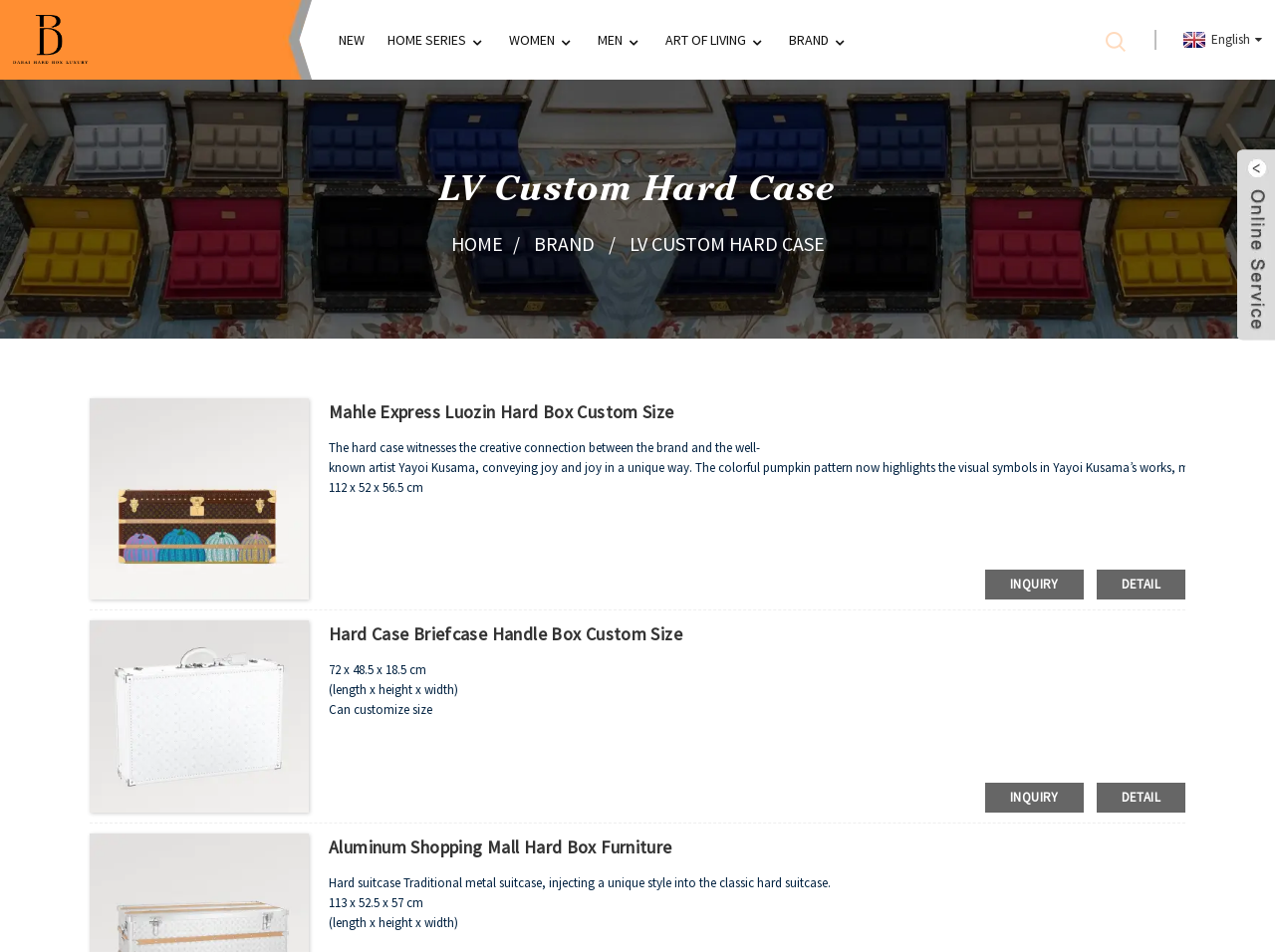What is the material of the trim?
Answer the question with a single word or phrase derived from the image.

Cow leather